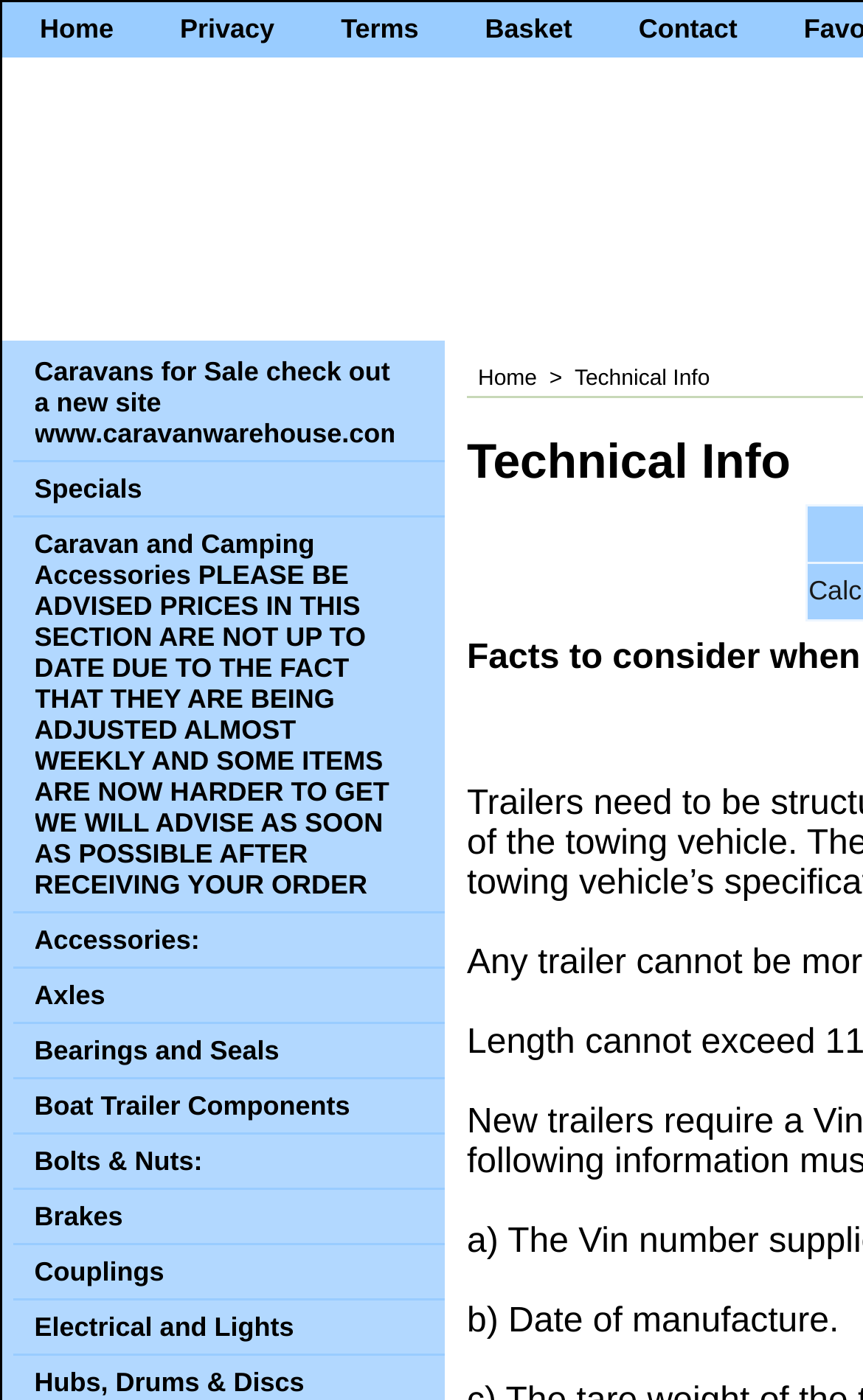Find the bounding box coordinates for the area that should be clicked to accomplish the instruction: "View Caravans for Sale".

[0.015, 0.246, 0.515, 0.329]